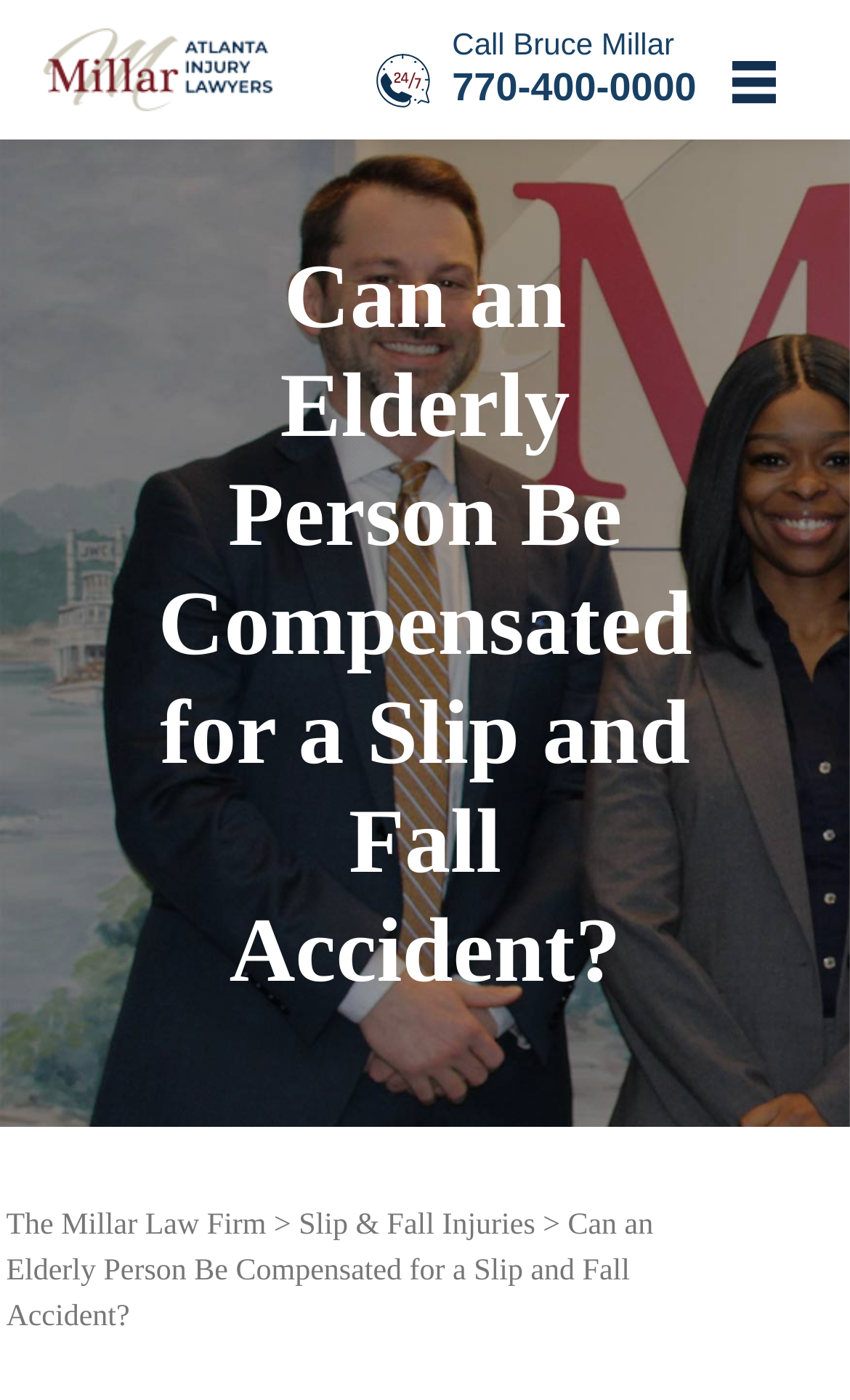Is there a menu toggle button? From the image, respond with a single word or brief phrase.

Yes